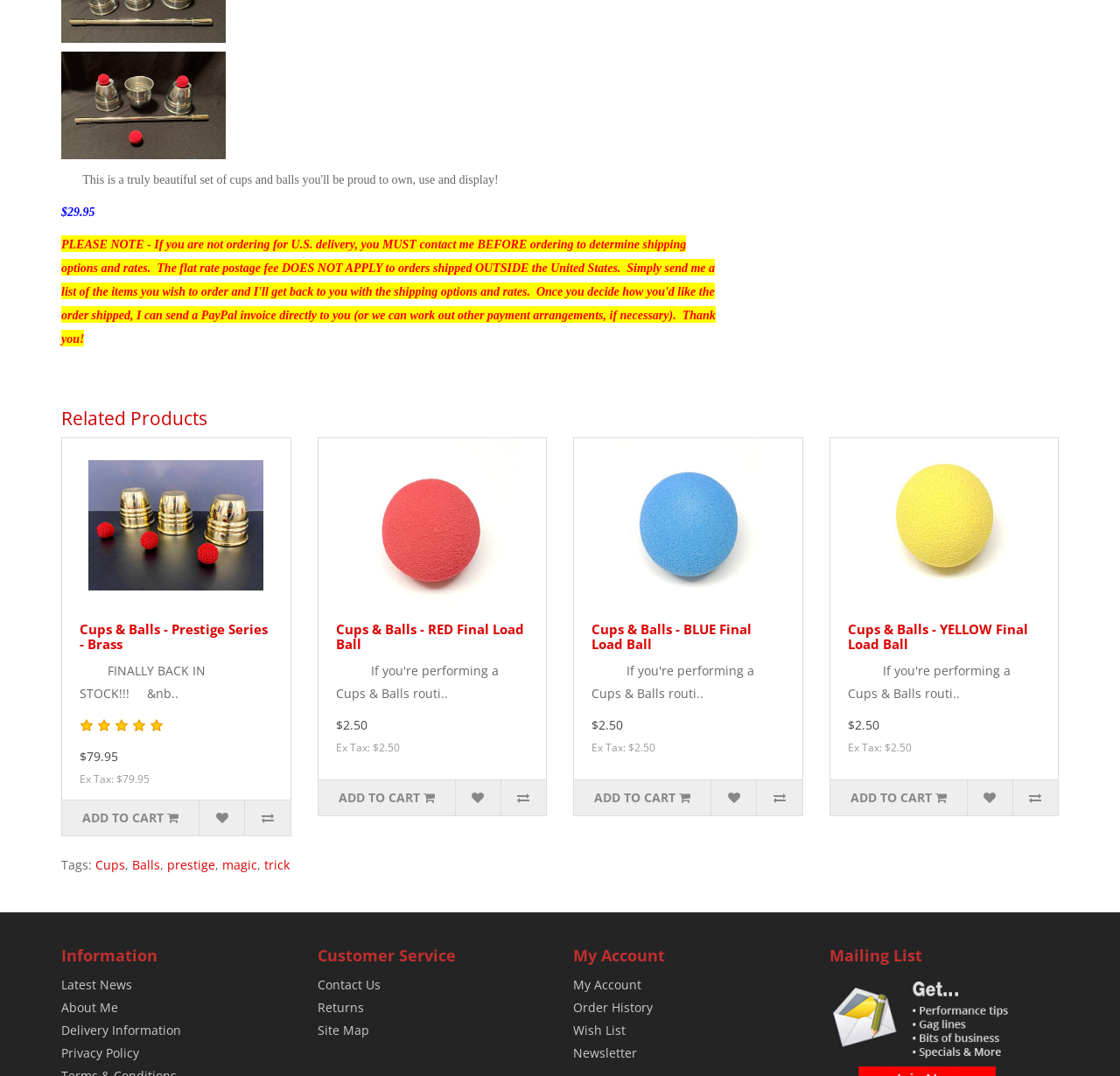Please identify the bounding box coordinates of the clickable element to fulfill the following instruction: "Click the 'Cups' tag". The coordinates should be four float numbers between 0 and 1, i.e., [left, top, right, bottom].

[0.085, 0.796, 0.112, 0.811]